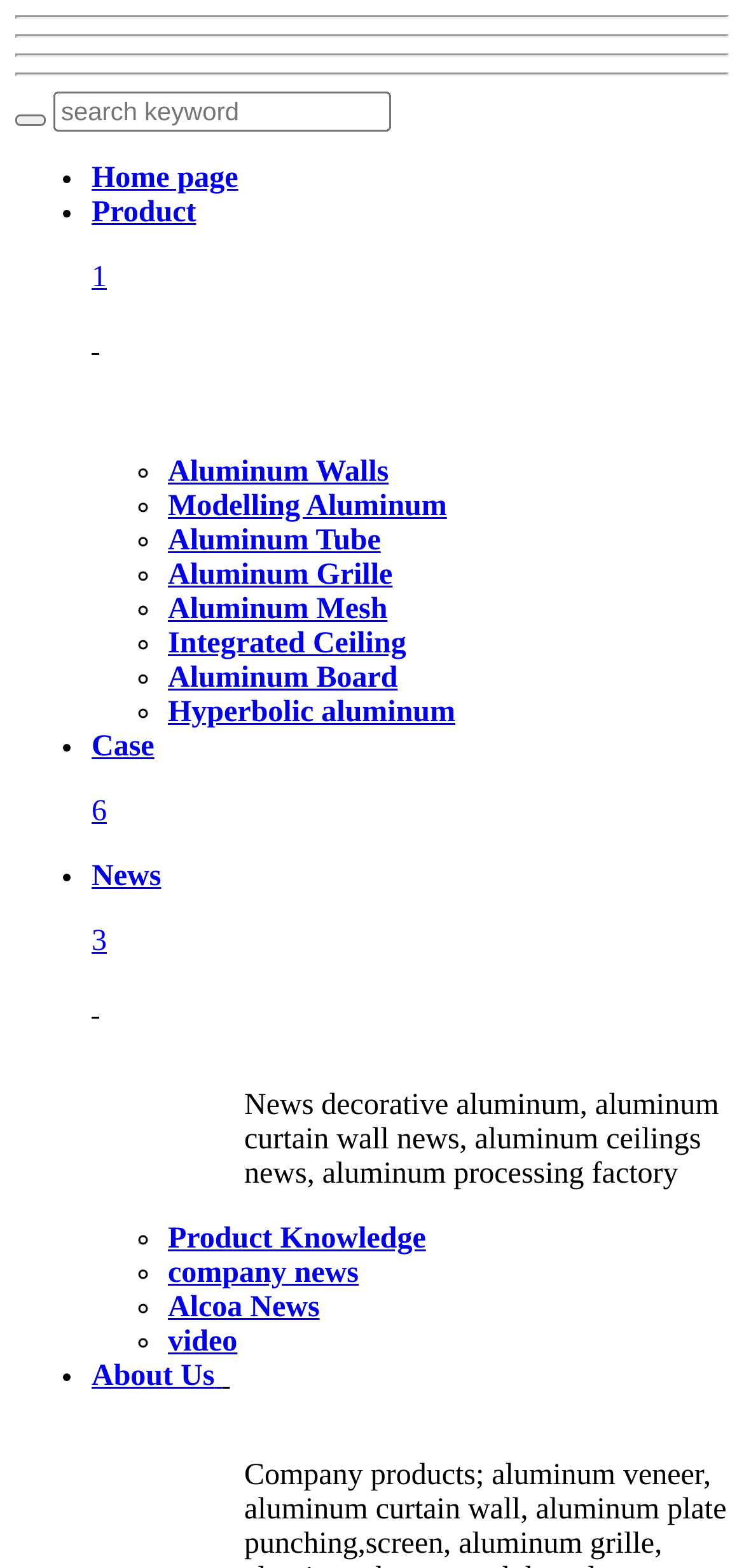Highlight the bounding box coordinates of the region I should click on to meet the following instruction: "search for a keyword".

[0.072, 0.058, 0.526, 0.084]